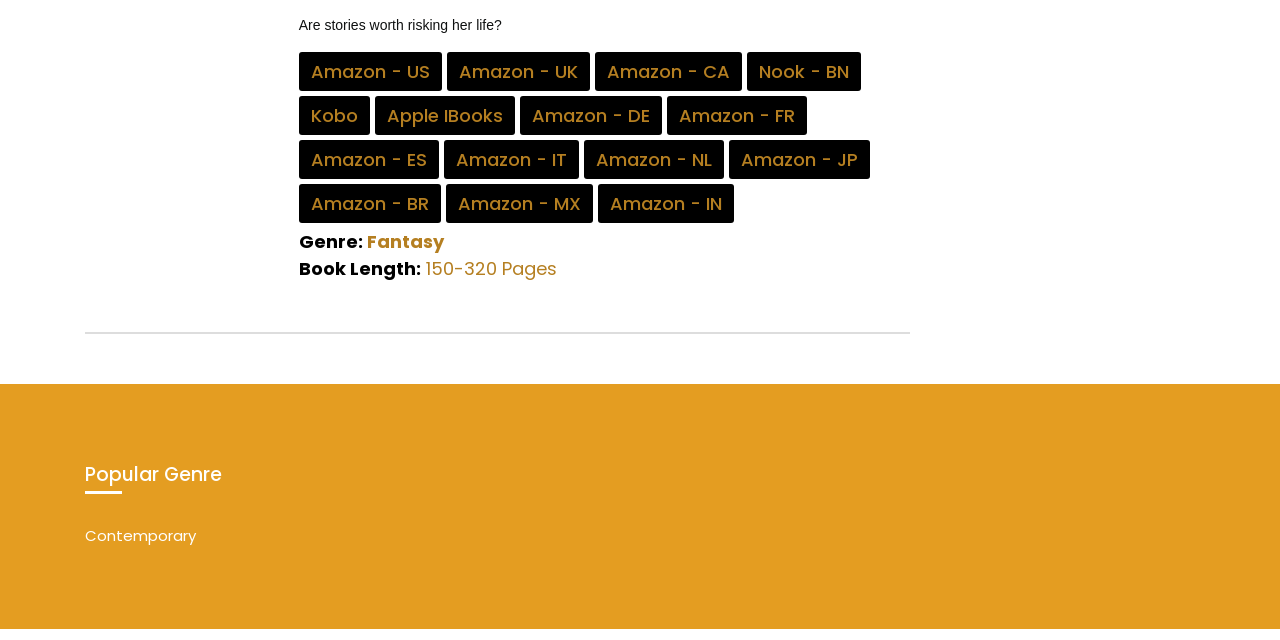Identify the bounding box for the UI element that is described as follows: "Kobo".

[0.233, 0.15, 0.289, 0.211]